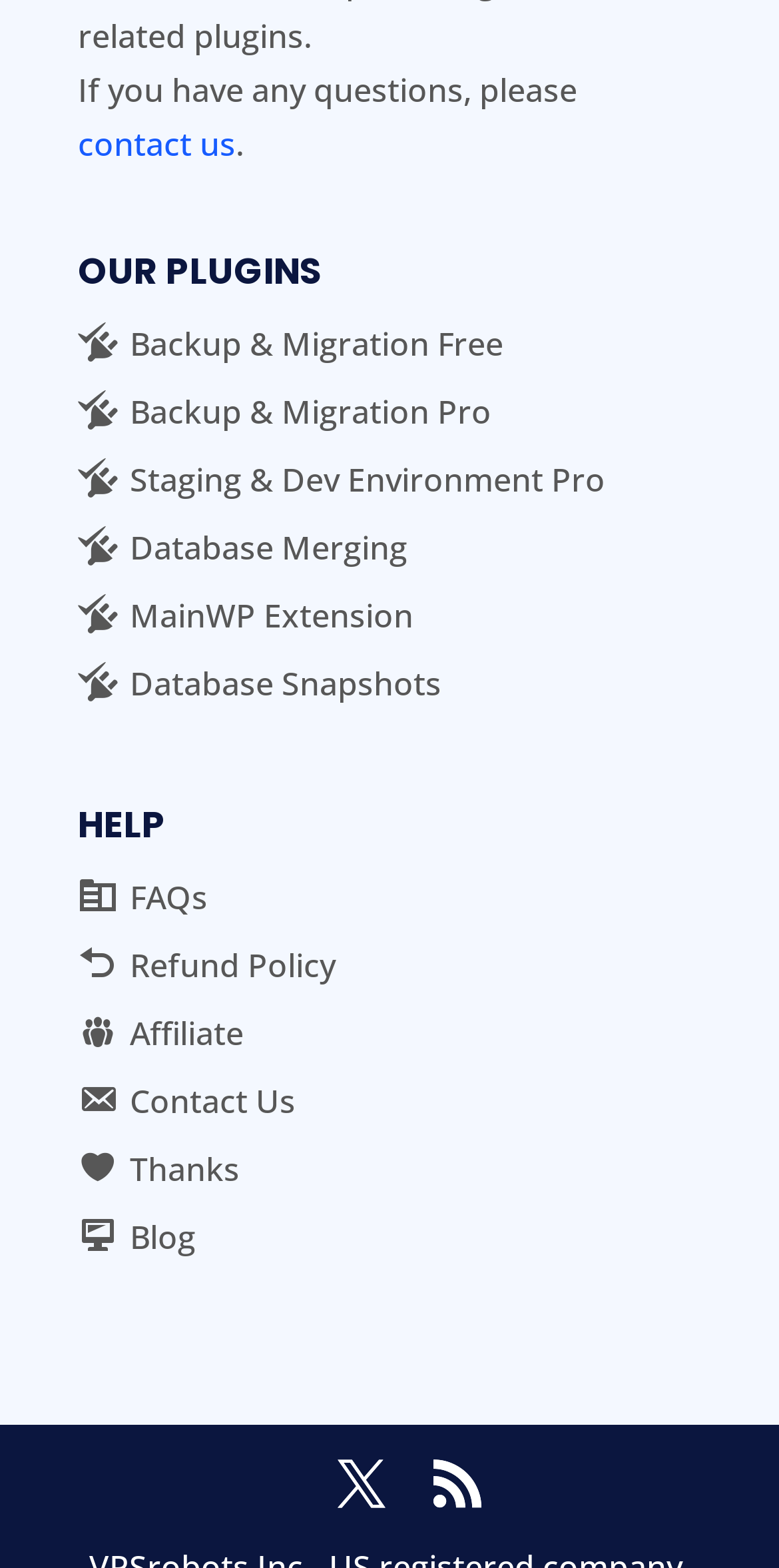Identify and provide the bounding box for the element described by: "Backup & Migration Pro".

[0.1, 0.249, 0.631, 0.277]